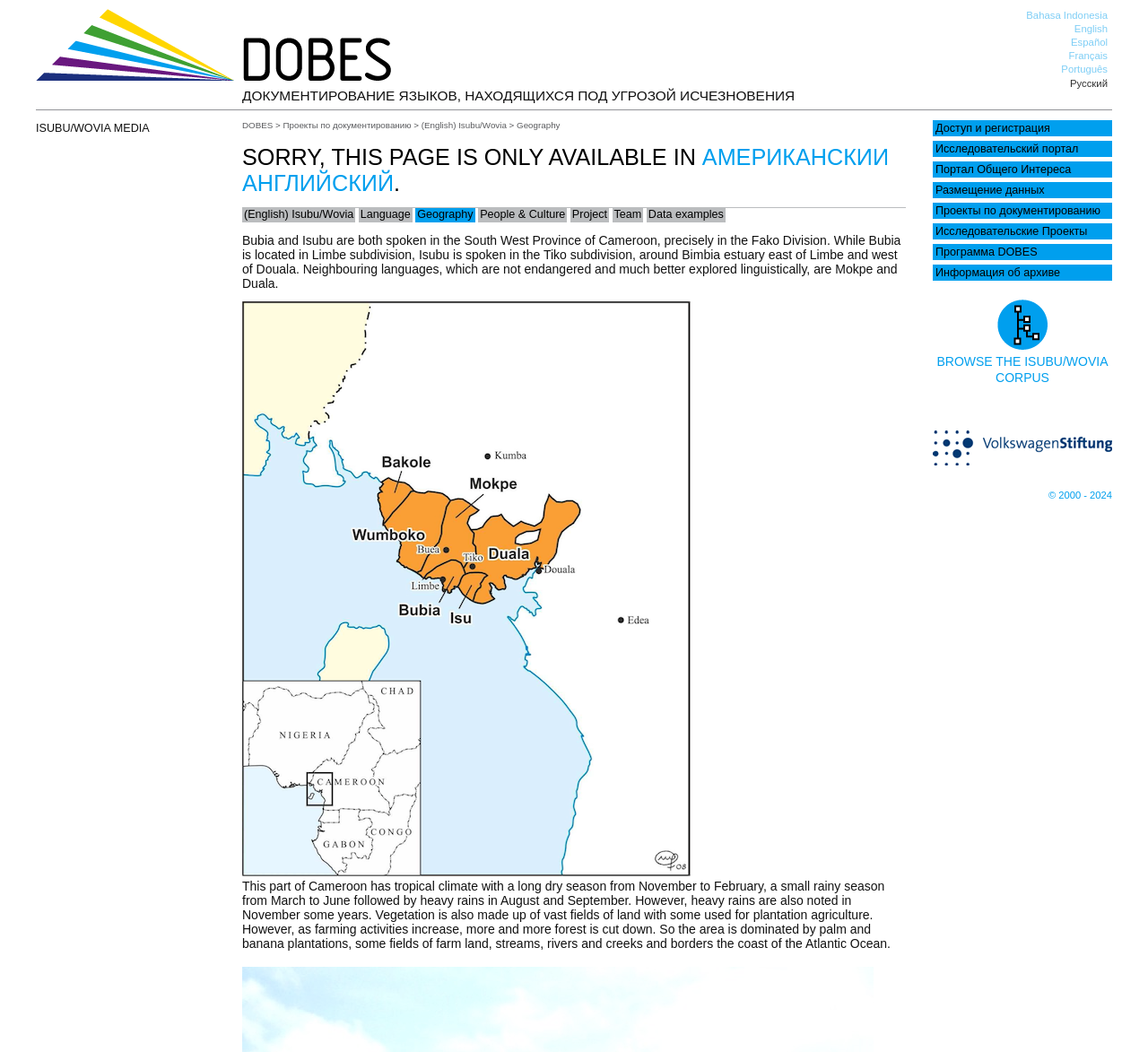Locate the bounding box coordinates of the UI element described by: "Доступ и регистрация". Provide the coordinates as four float numbers between 0 and 1, formatted as [left, top, right, bottom].

[0.812, 0.114, 0.969, 0.13]